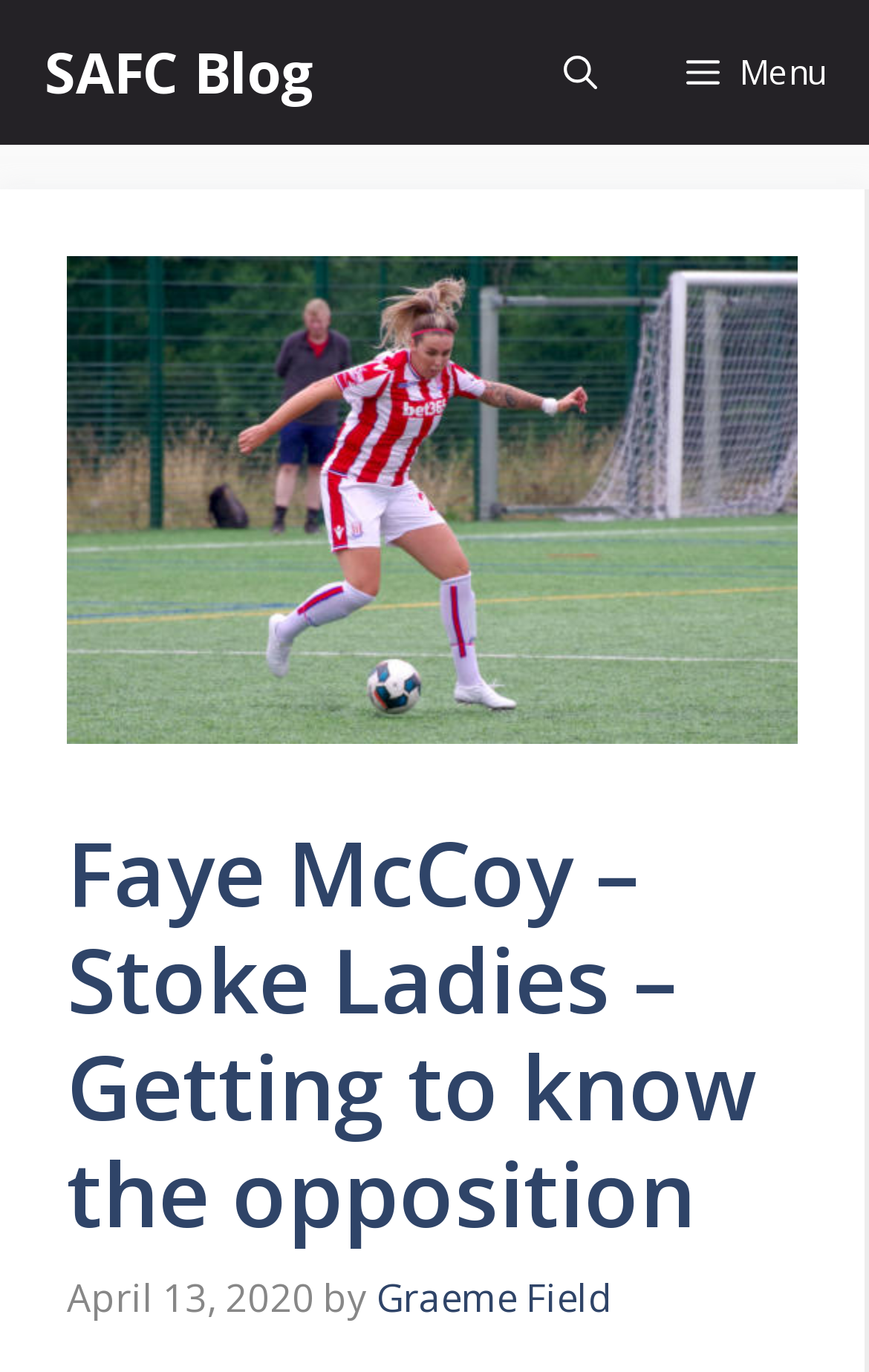Carefully examine the image and provide an in-depth answer to the question: What is the name of the blog?

The name of the blog can be found in the navigation bar at the top of the webpage, which is SAFC Blog.